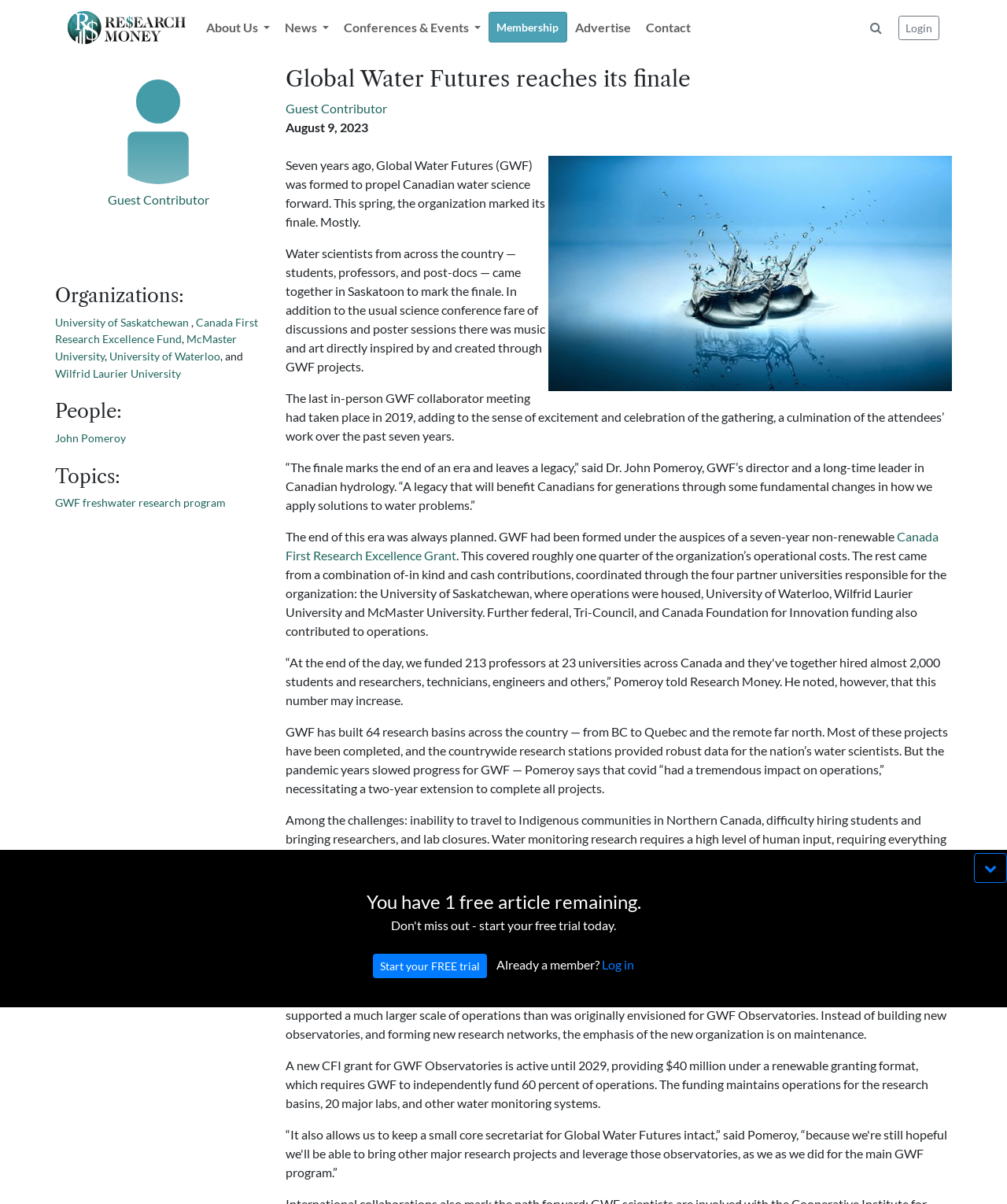Using the provided element description: "McMaster University", determine the bounding box coordinates of the corresponding UI element in the screenshot.

[0.055, 0.276, 0.235, 0.301]